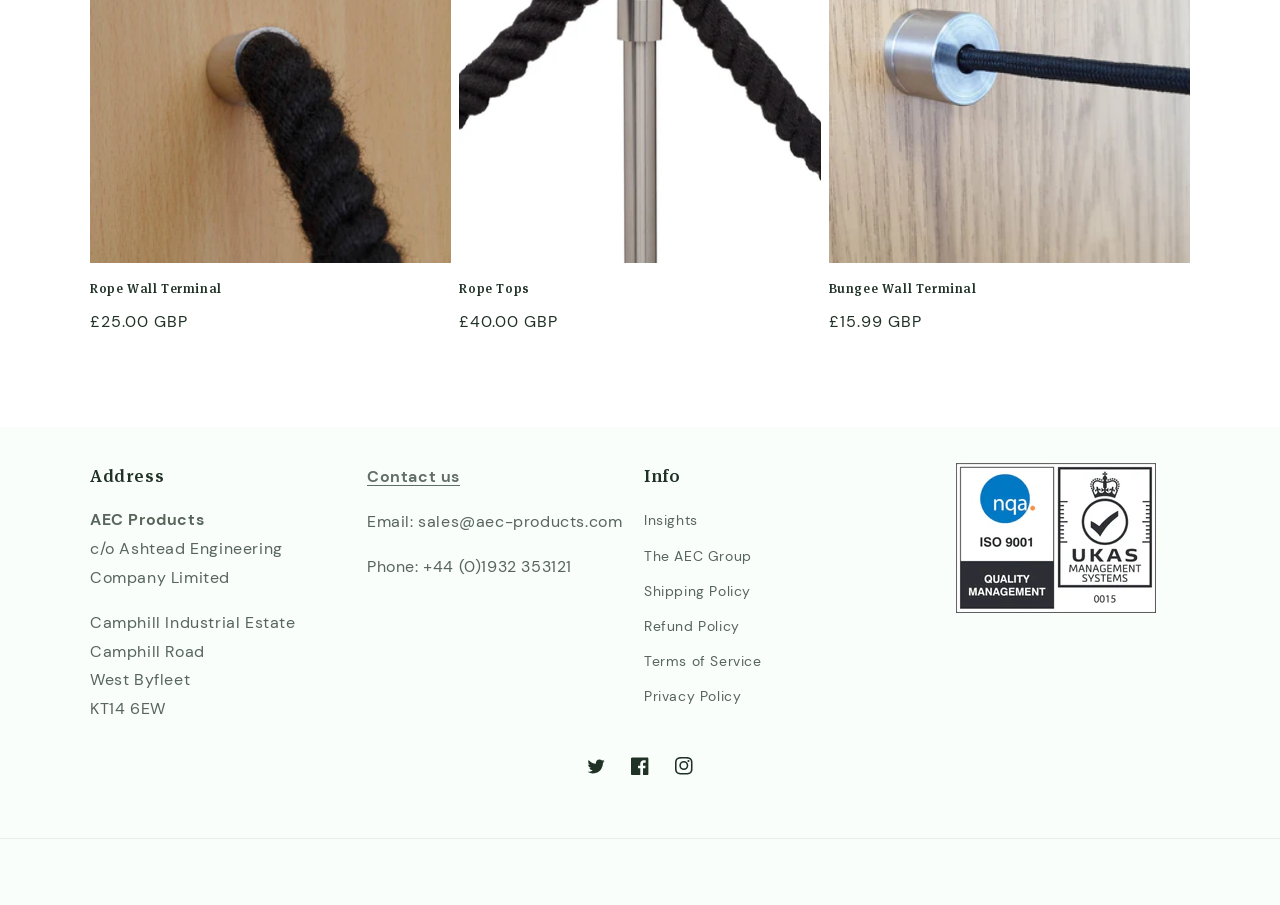What social media platform is represented by the icon at the bottom of the page?
Kindly give a detailed and elaborate answer to the question.

I found the social media platform by looking at the link element with the text 'Instagram' which is located at the bottom of the page, near the other social media links.